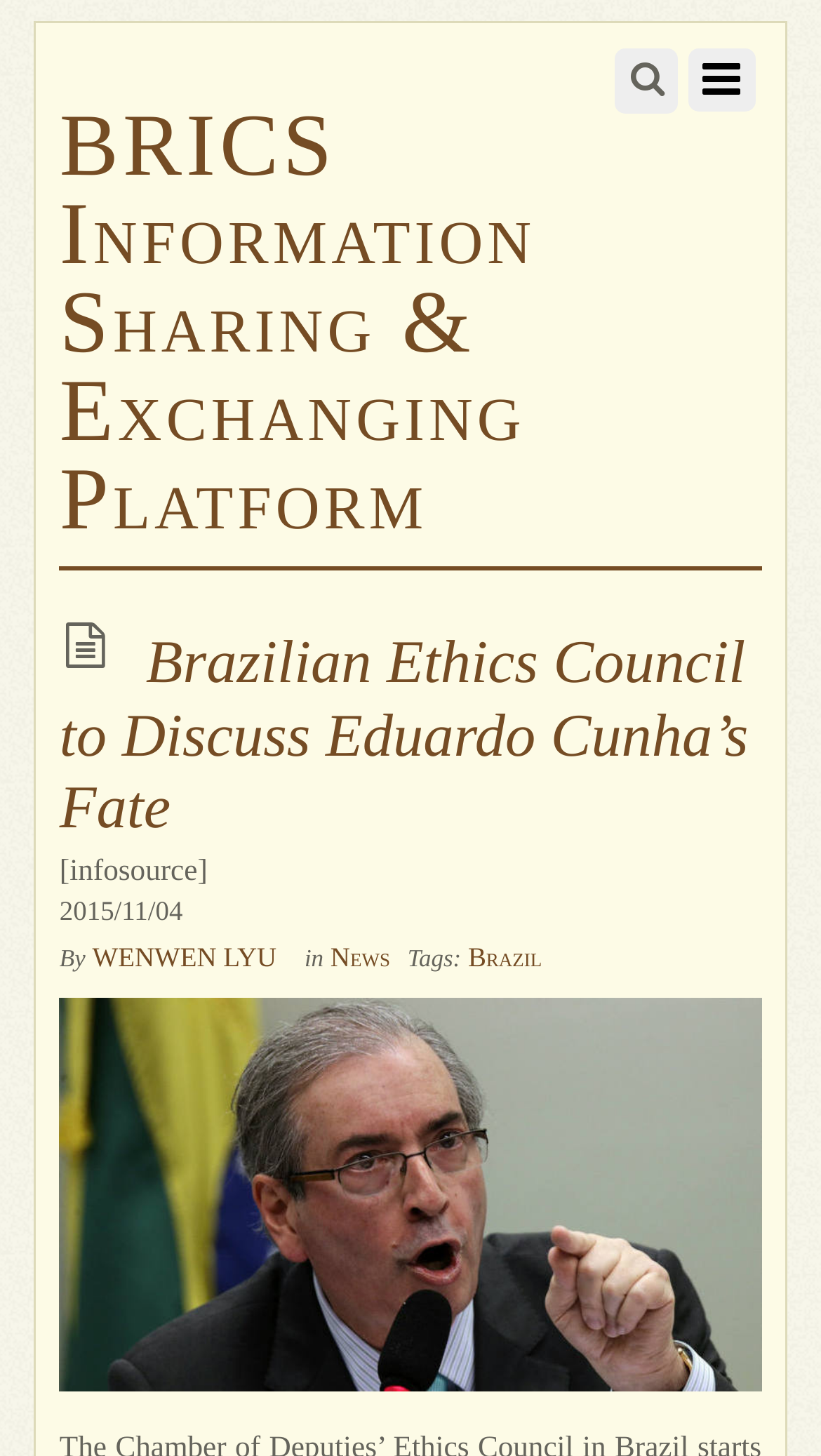What is the category of the news article?
Please provide a full and detailed response to the question.

The category of the news article can be determined by looking at the section which mentions 'News' as the category.